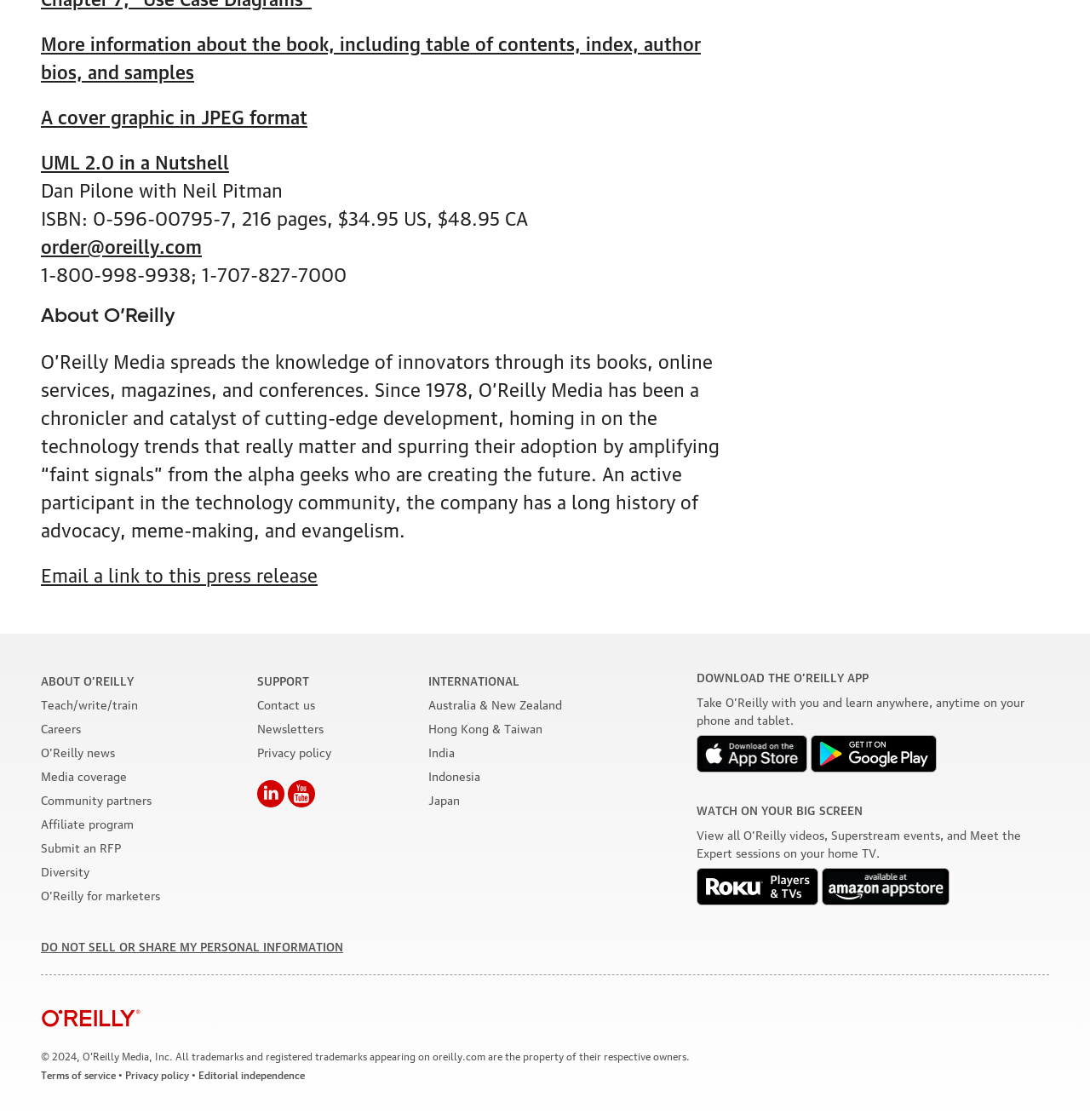Provide the bounding box coordinates, formatted as (top-left x, top-left y, bottom-right x, bottom-right y), with all values being floating point numbers between 0 and 1. Identify the bounding box of the UI element that matches the description: Media coverage

[0.038, 0.684, 0.116, 0.699]